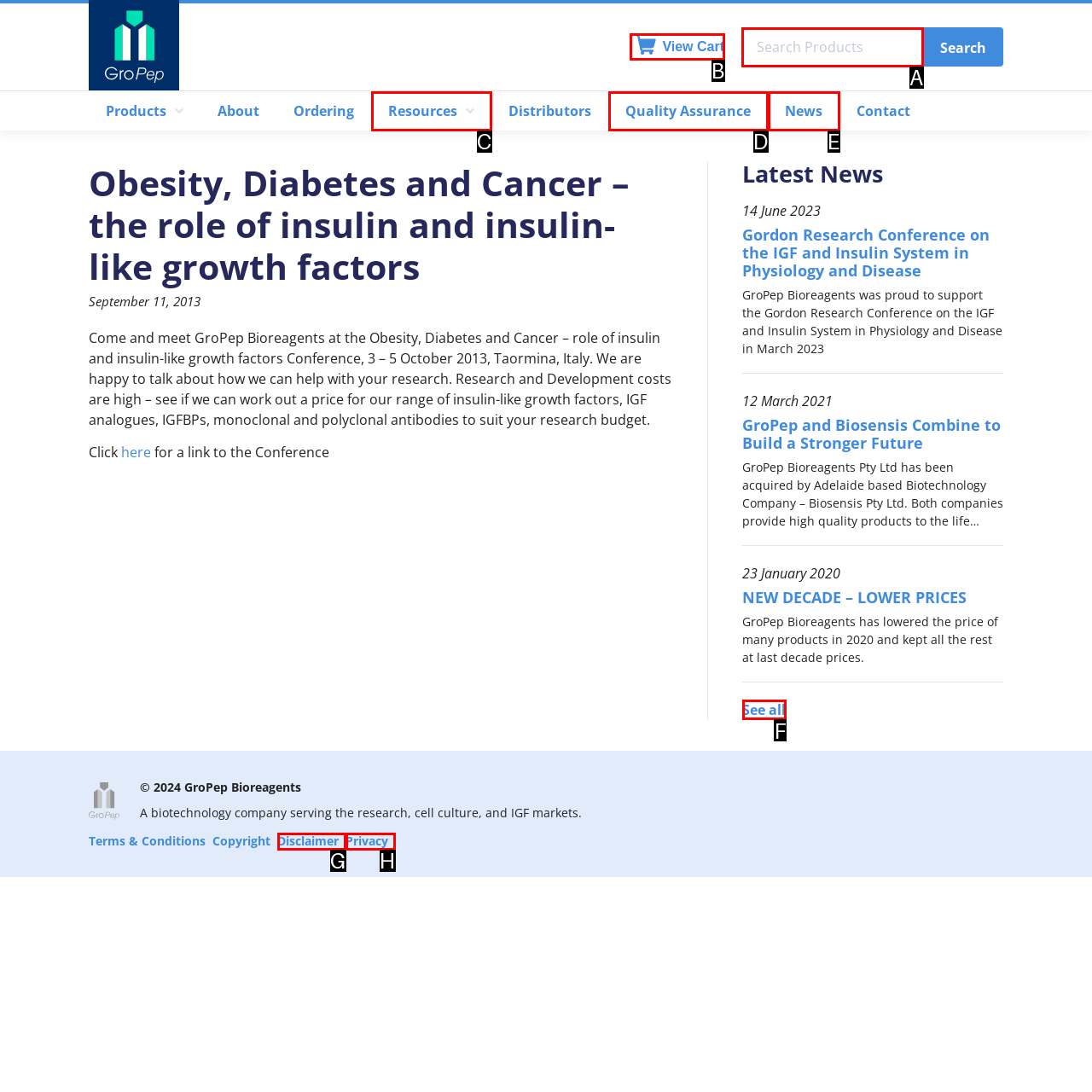Choose the HTML element that needs to be clicked for the given task: See all news articles Respond by giving the letter of the chosen option.

F